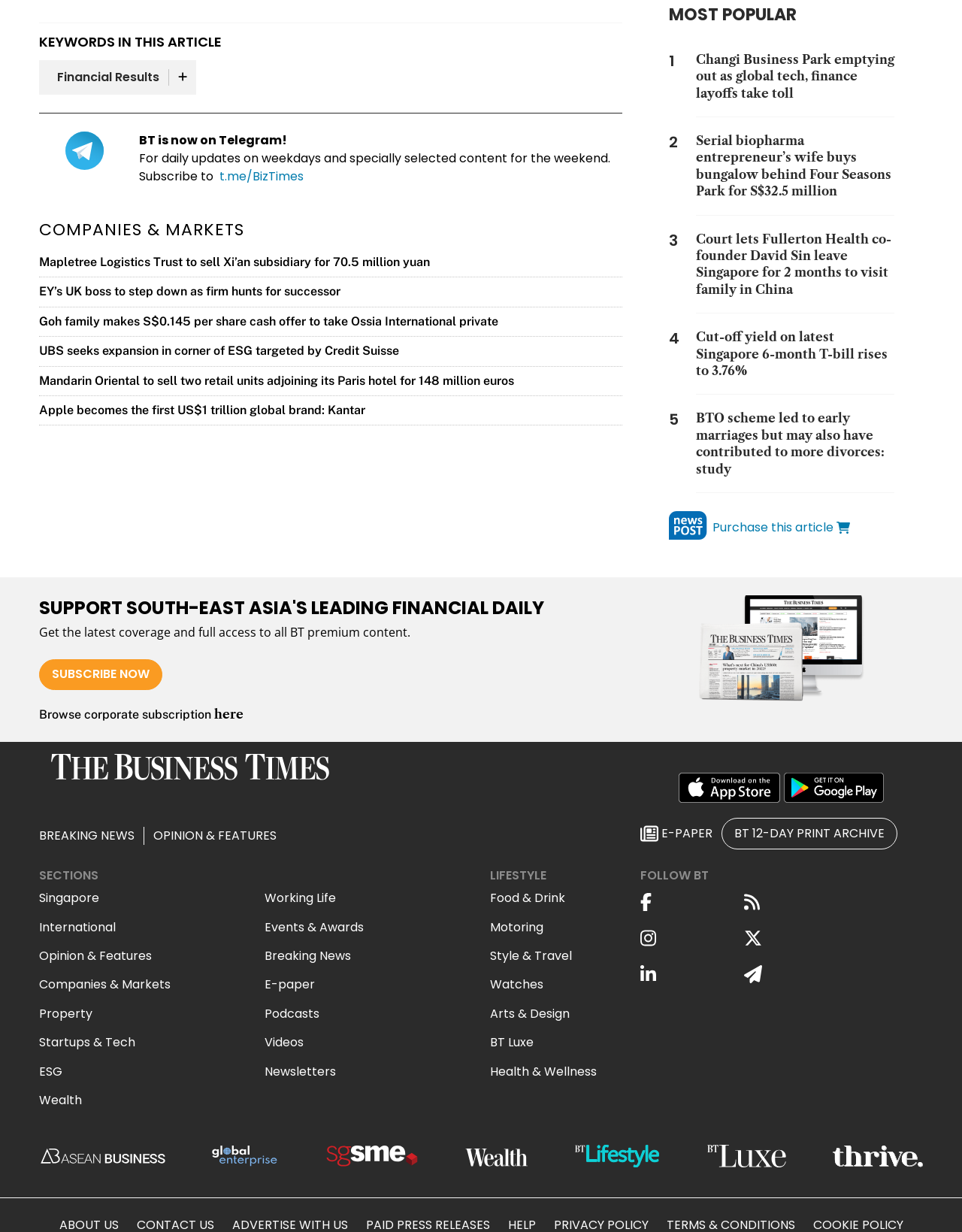Identify the bounding box coordinates for the UI element mentioned here: "Motoring". Provide the coordinates as four float values between 0 and 1, i.e., [left, top, right, bottom].

[0.509, 0.745, 0.565, 0.759]